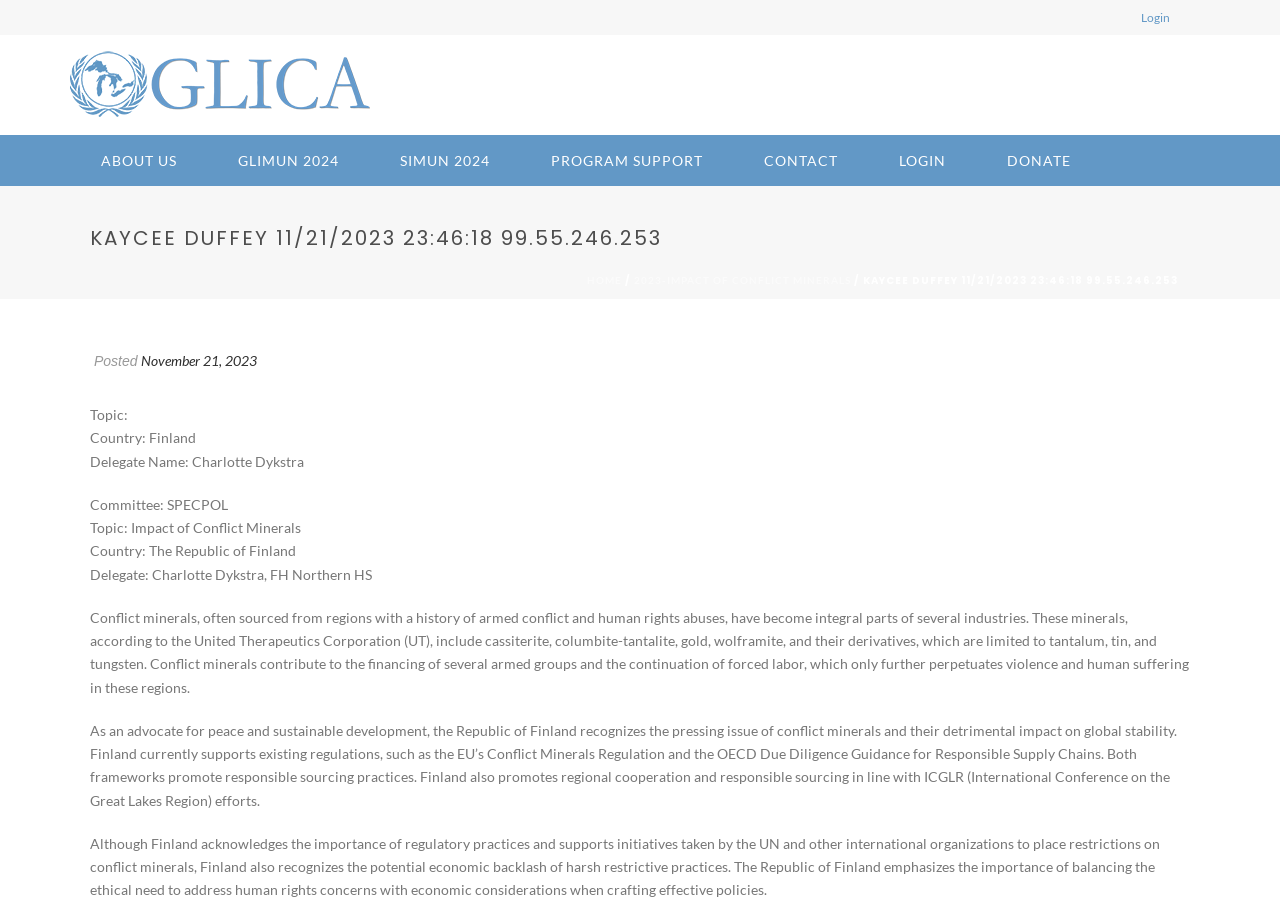Could you locate the bounding box coordinates for the section that should be clicked to accomplish this task: "Read the 'HOME' page".

[0.459, 0.299, 0.486, 0.312]